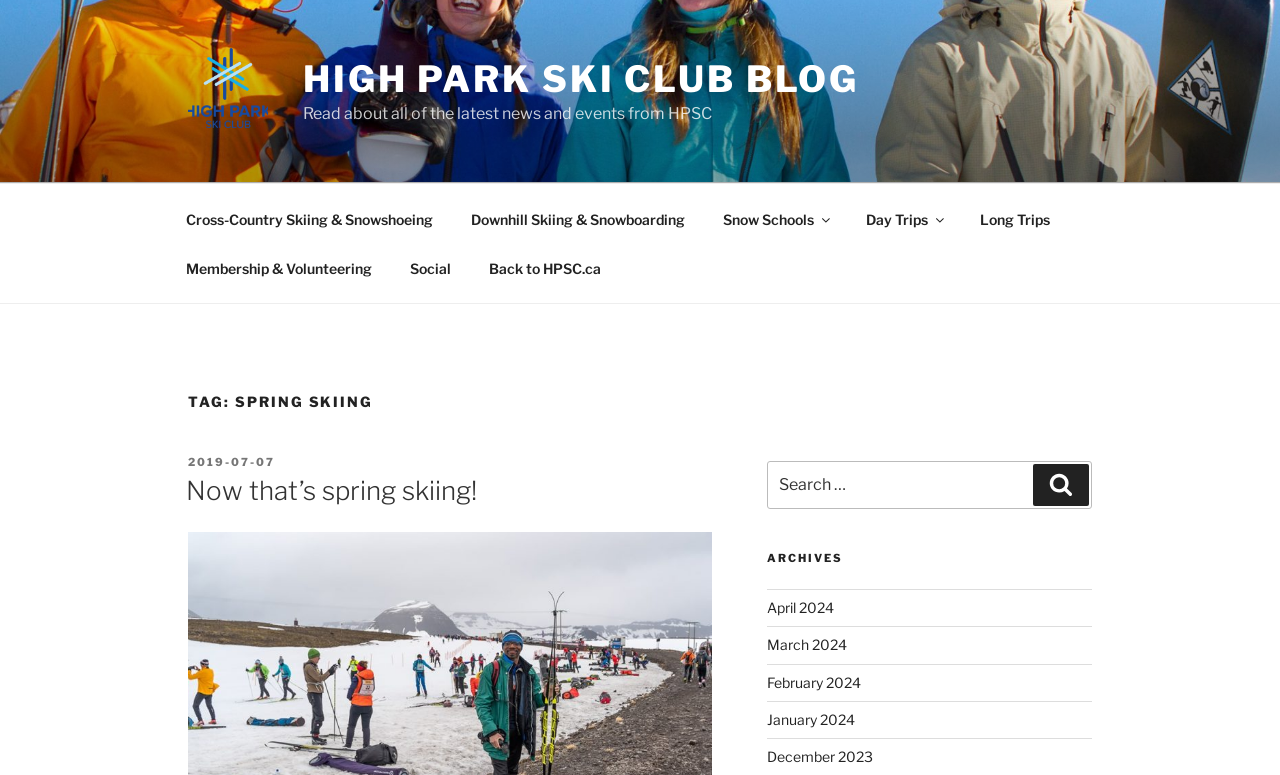Please indicate the bounding box coordinates for the clickable area to complete the following task: "Click on the High Park Ski Club Blog link". The coordinates should be specified as four float numbers between 0 and 1, i.e., [left, top, right, bottom].

[0.147, 0.062, 0.234, 0.174]